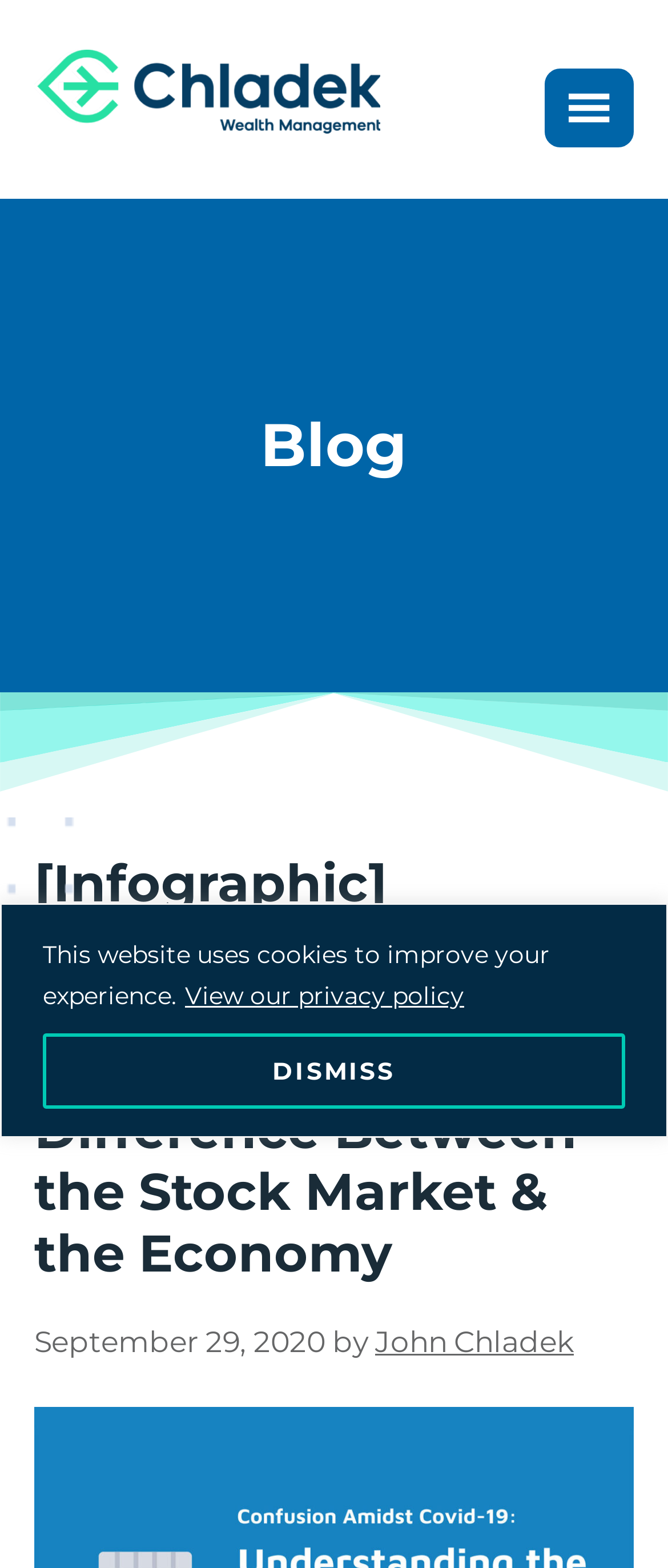What is the icon name of the menu button?
Look at the image and respond with a one-word or short phrase answer.

Menu